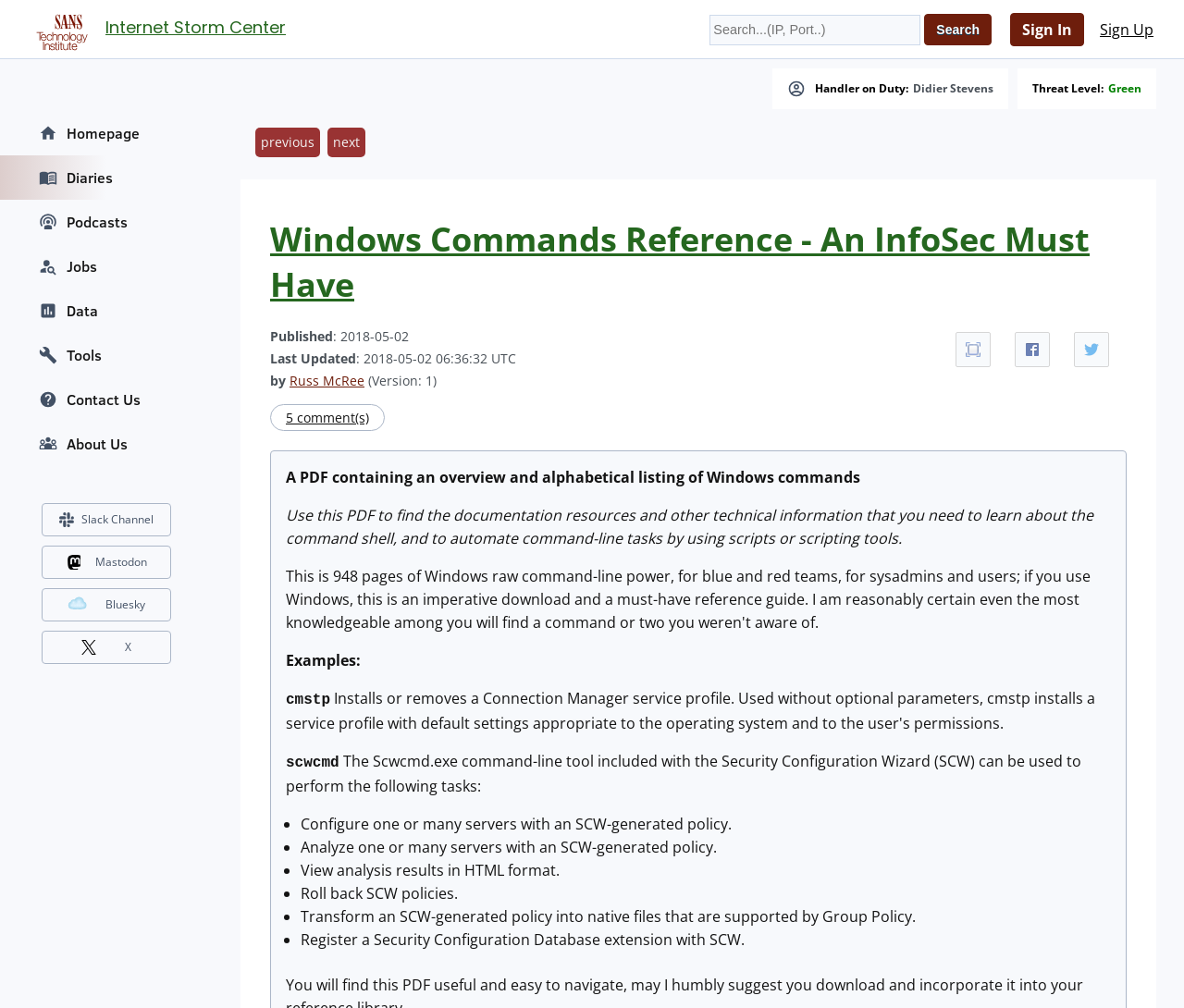Determine the bounding box coordinates of the element's region needed to click to follow the instruction: "View the previous page". Provide these coordinates as four float numbers between 0 and 1, formatted as [left, top, right, bottom].

[0.216, 0.127, 0.27, 0.156]